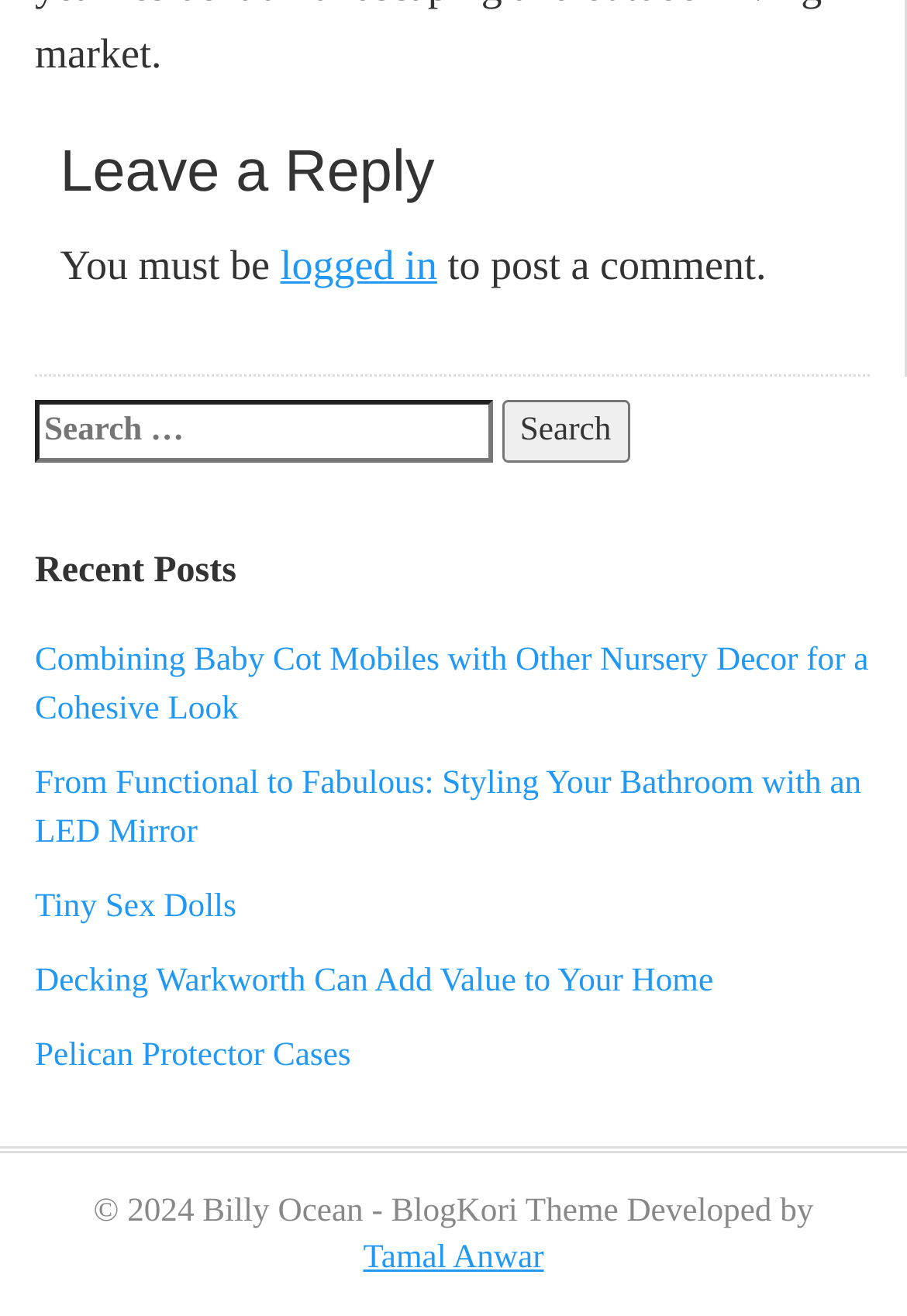Based on the element description Tamal Anwar, identify the bounding box of the UI element in the given webpage screenshot. The coordinates should be in the format (top-left x, top-left y, bottom-right x, bottom-right y) and must be between 0 and 1.

[0.4, 0.942, 0.6, 0.97]